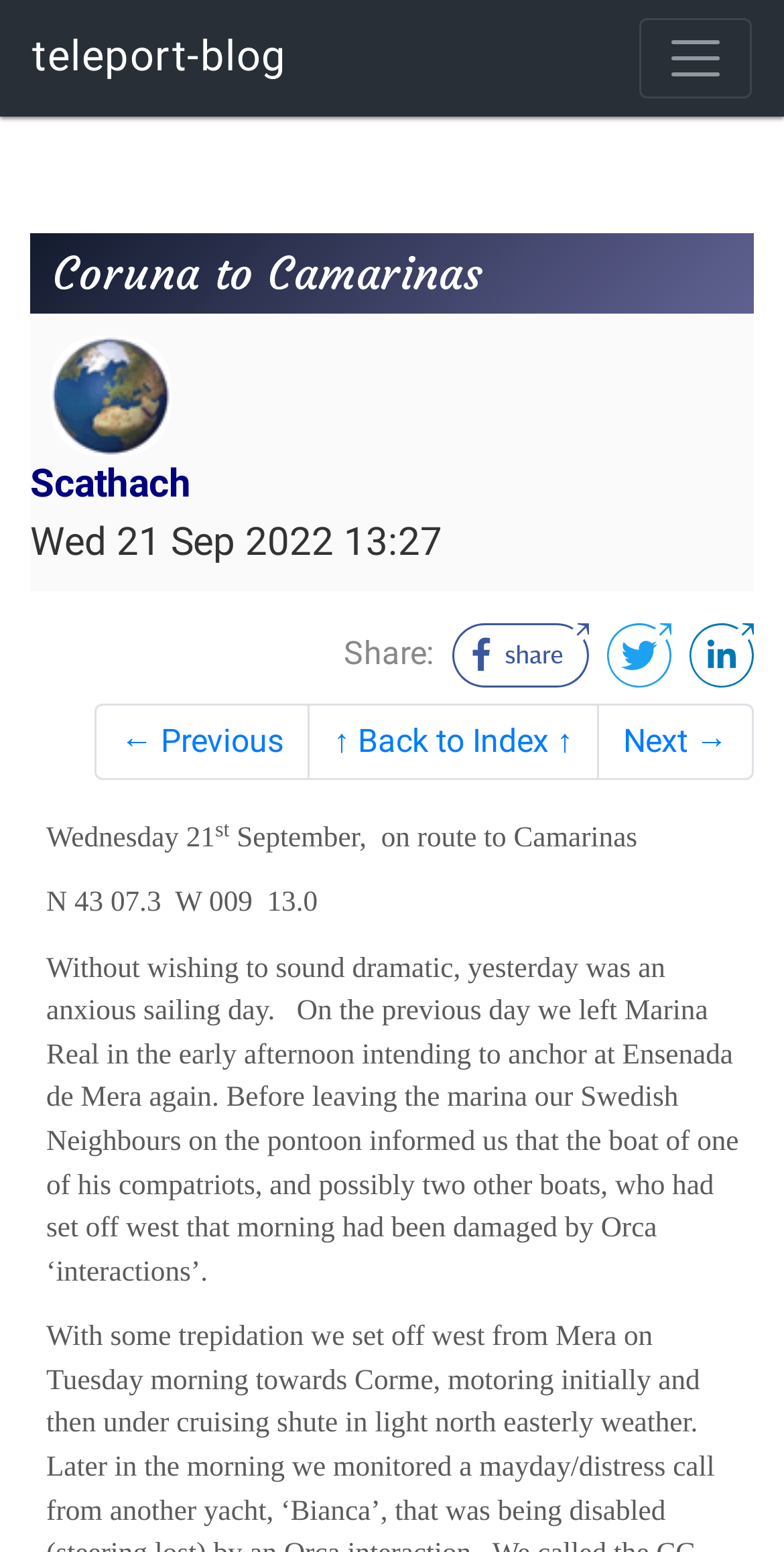How many social media sharing links are available?
Based on the visual details in the image, please answer the question thoroughly.

There are three social media sharing links available, each represented by an image and a link element, located below the 'Share:' static text element.